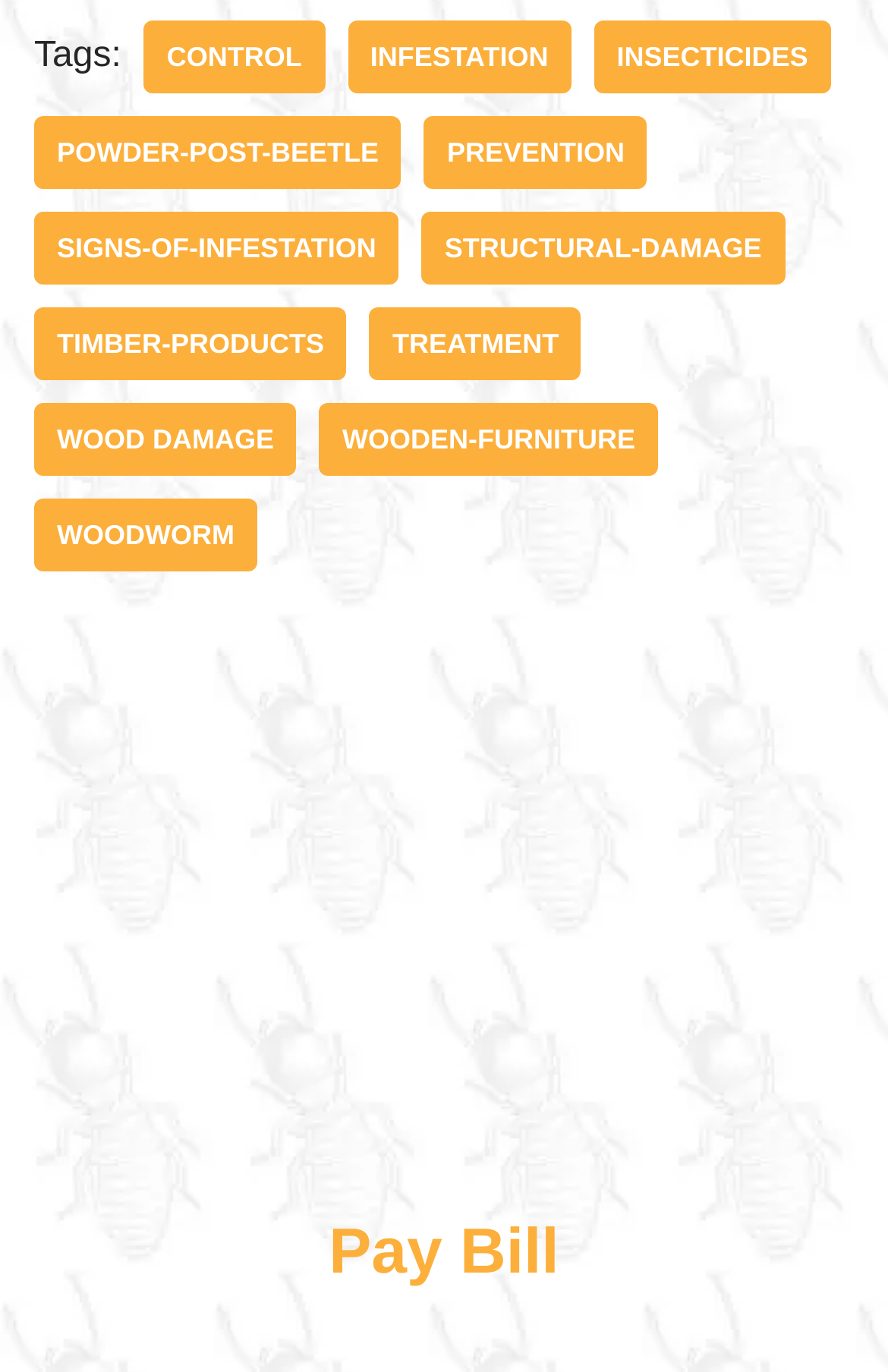Given the element description: "Wood Damage", predict the bounding box coordinates of the UI element it refers to, using four float numbers between 0 and 1, i.e., [left, top, right, bottom].

[0.303, 0.518, 0.599, 0.572]